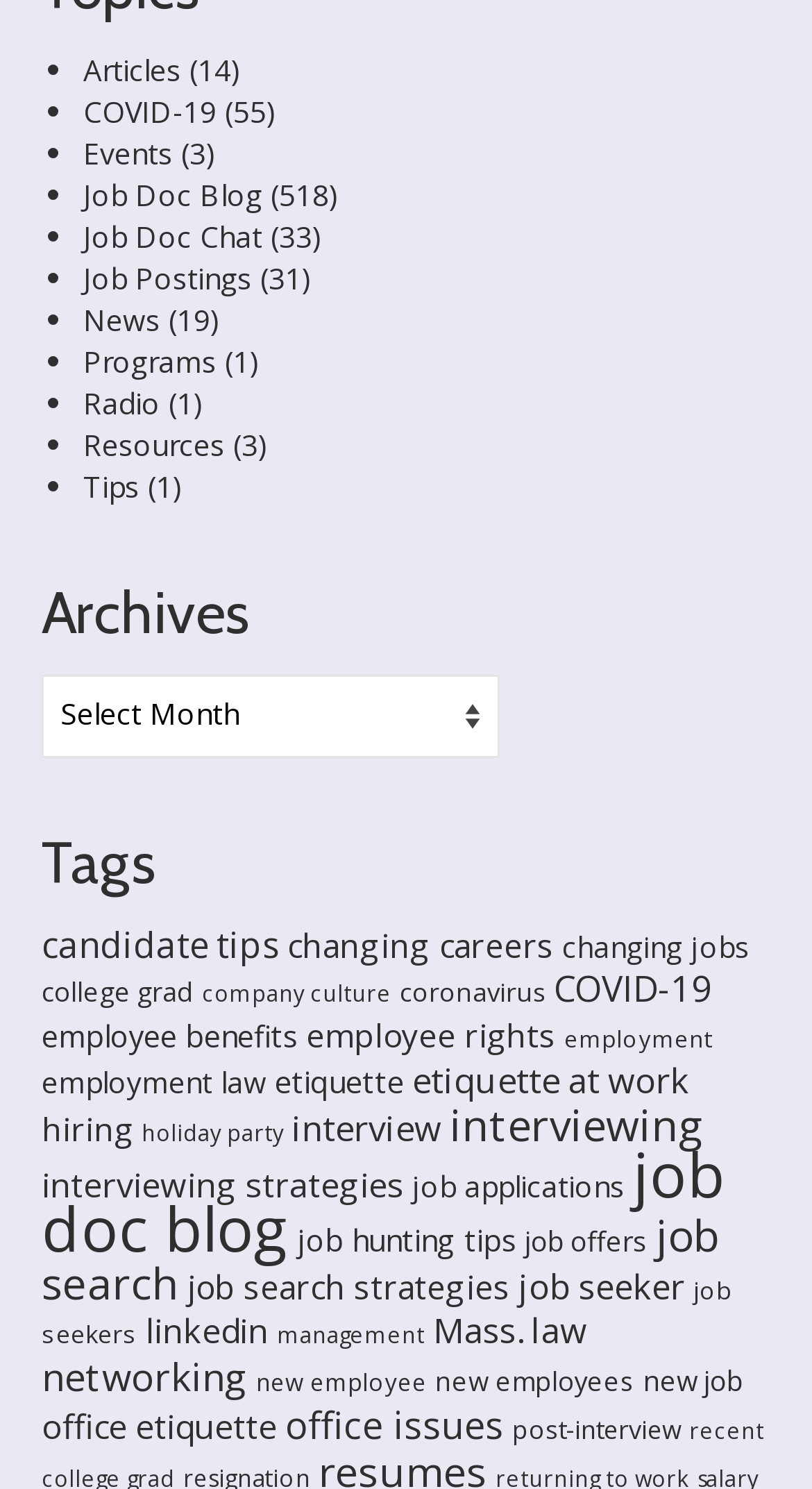Determine the coordinates of the bounding box for the clickable area needed to execute this instruction: "Click on 'Job Doc Blog'".

[0.103, 0.117, 0.323, 0.144]